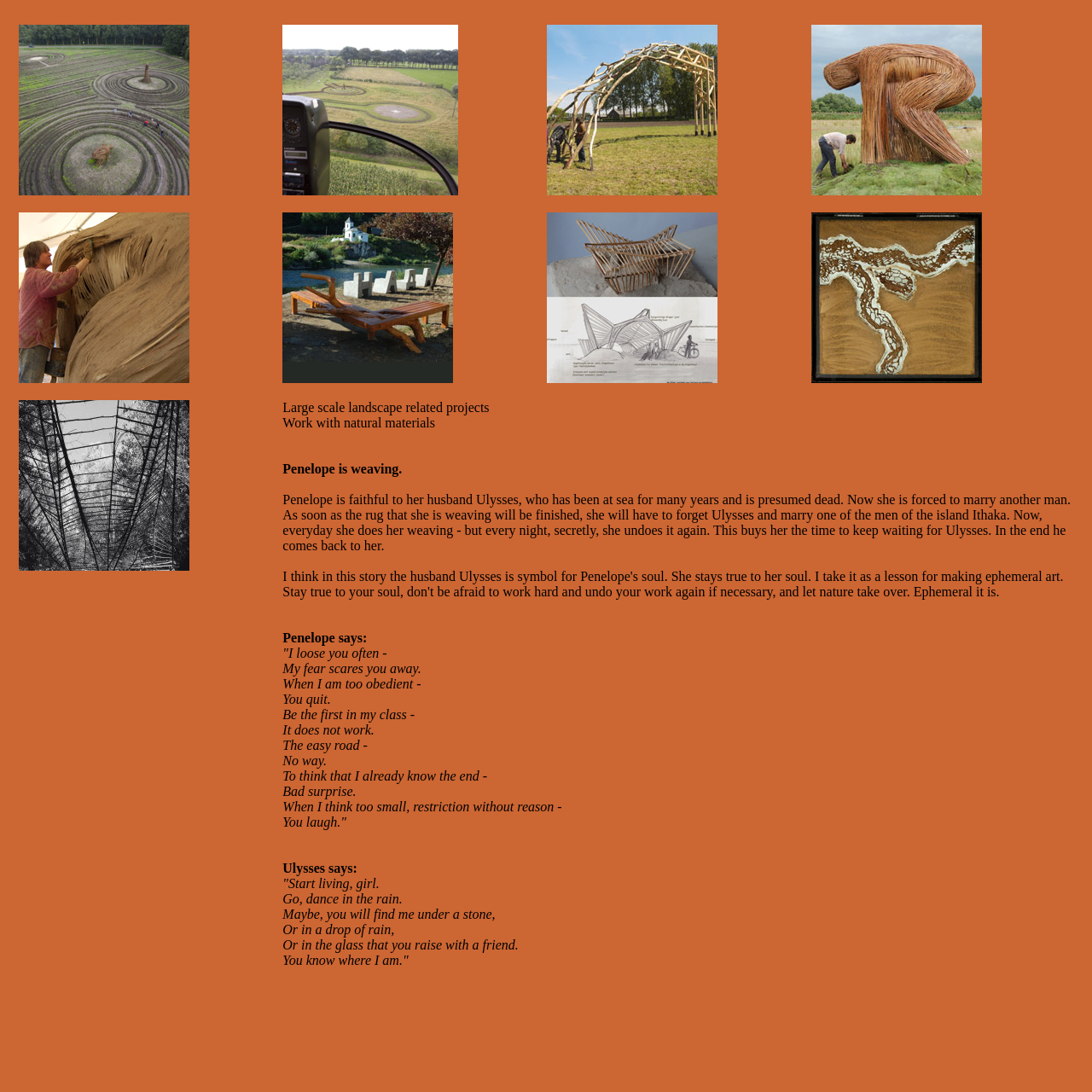Can you find the bounding box coordinates for the element that needs to be clicked to execute this instruction: "View projecten met leem en wilgenhout. WORKING WITH NATURAL MATERIALS"? The coordinates should be given as four float numbers between 0 and 1, i.e., [left, top, right, bottom].

[0.017, 0.34, 0.173, 0.353]